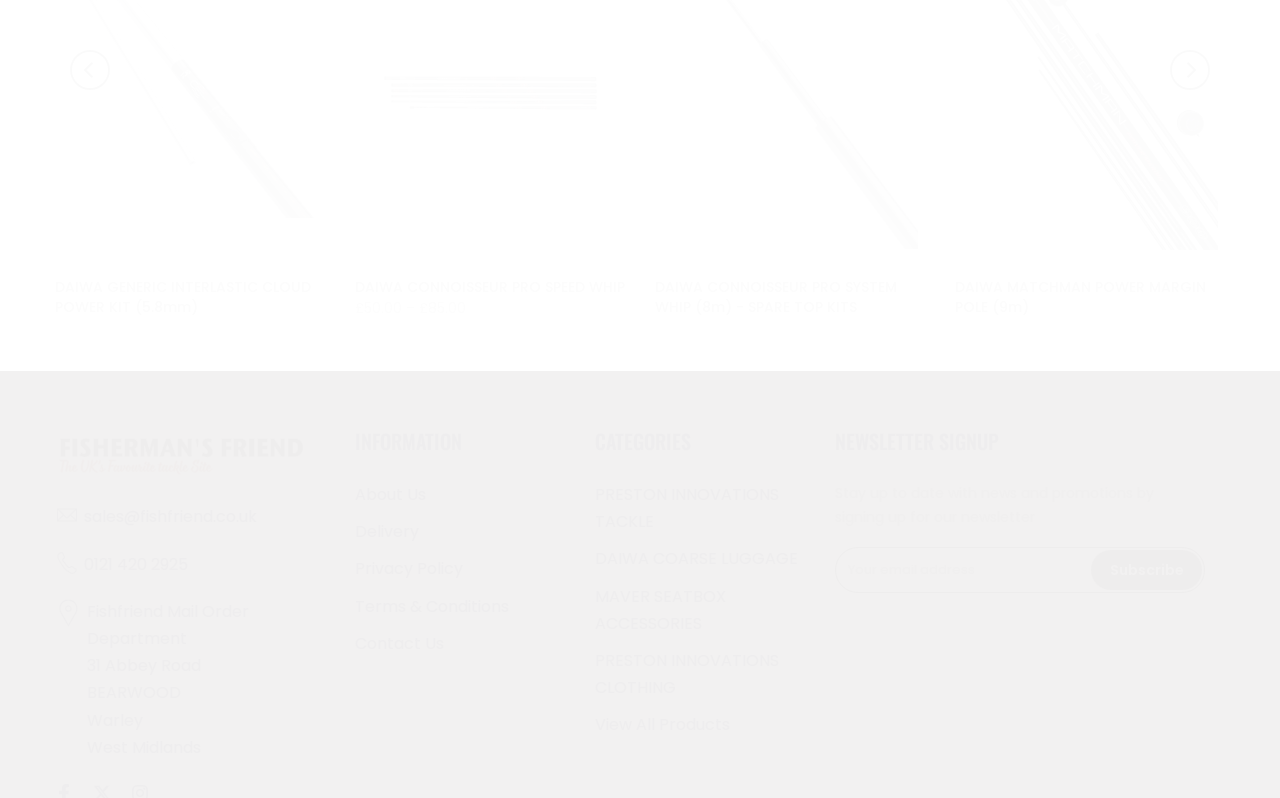Indicate the bounding box coordinates of the element that must be clicked to execute the instruction: "Subscribe to the newsletter". The coordinates should be given as four float numbers between 0 and 1, i.e., [left, top, right, bottom].

[0.852, 0.689, 0.939, 0.739]